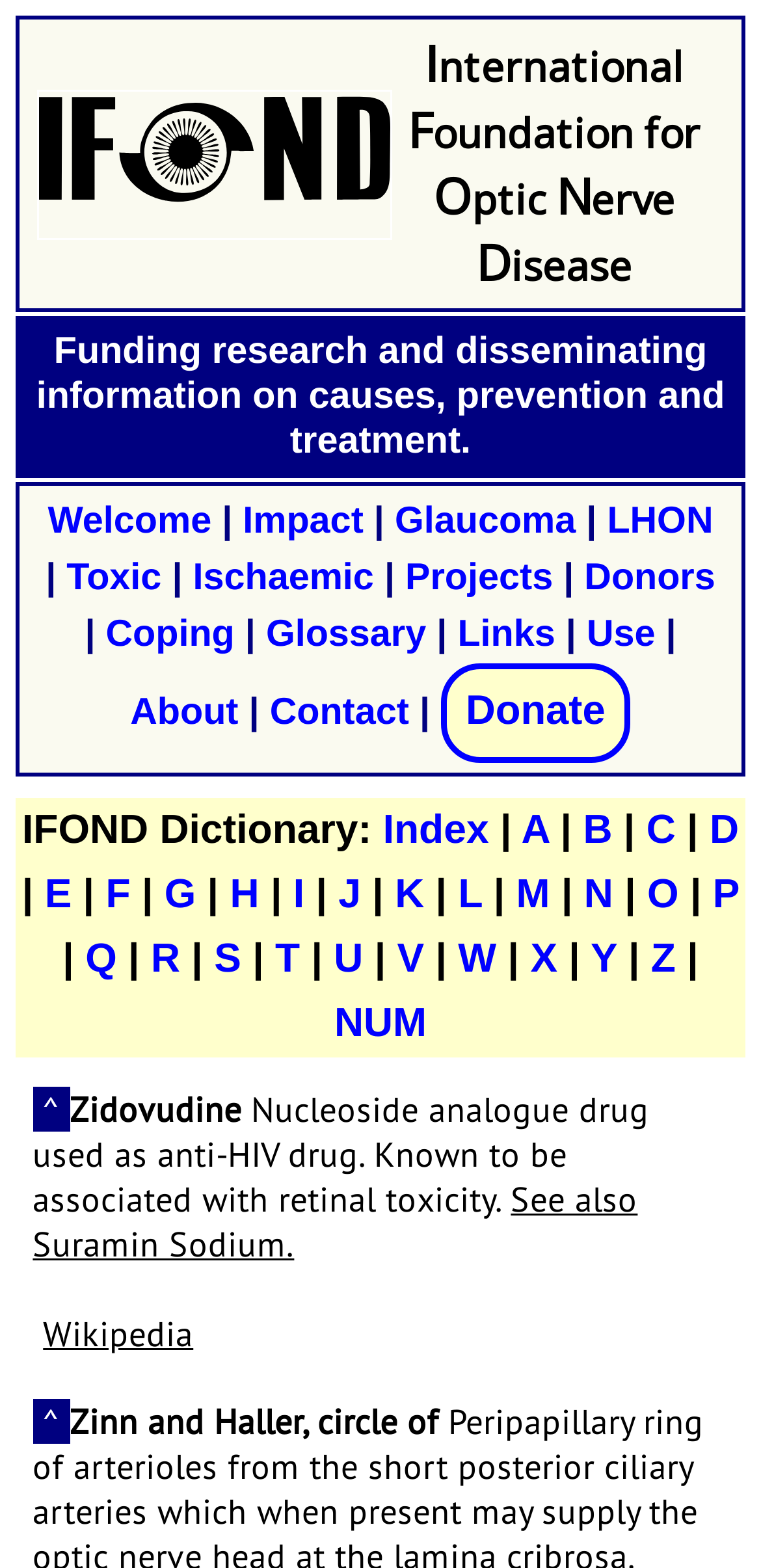Please determine the bounding box coordinates of the element's region to click for the following instruction: "Go to the 'Index' page".

[0.503, 0.515, 0.642, 0.543]